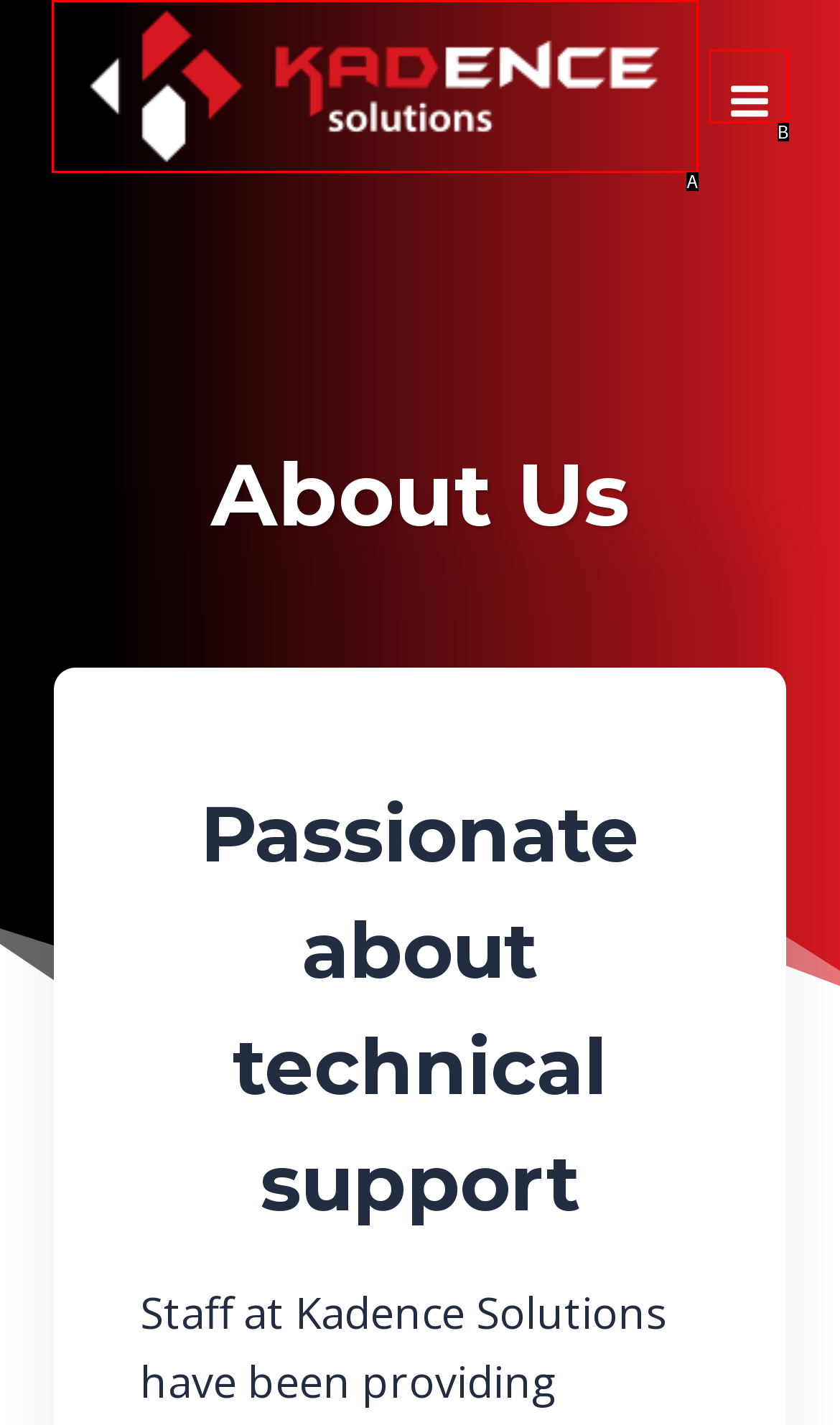Select the option that aligns with the description: alt="Kadence Solutions"
Respond with the letter of the correct choice from the given options.

A